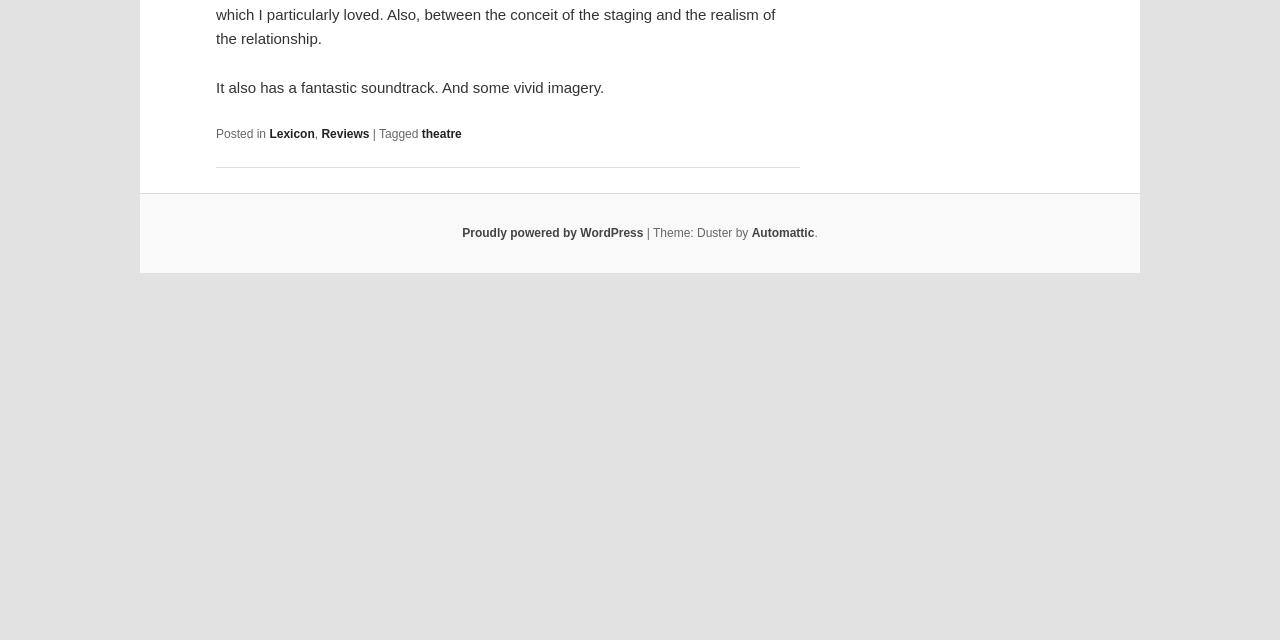Bounding box coordinates are specified in the format (top-left x, top-left y, bottom-right x, bottom-right y). All values are floating point numbers bounded between 0 and 1. Please provide the bounding box coordinate of the region this sentence describes: Proudly powered by WordPress

[0.361, 0.353, 0.503, 0.375]